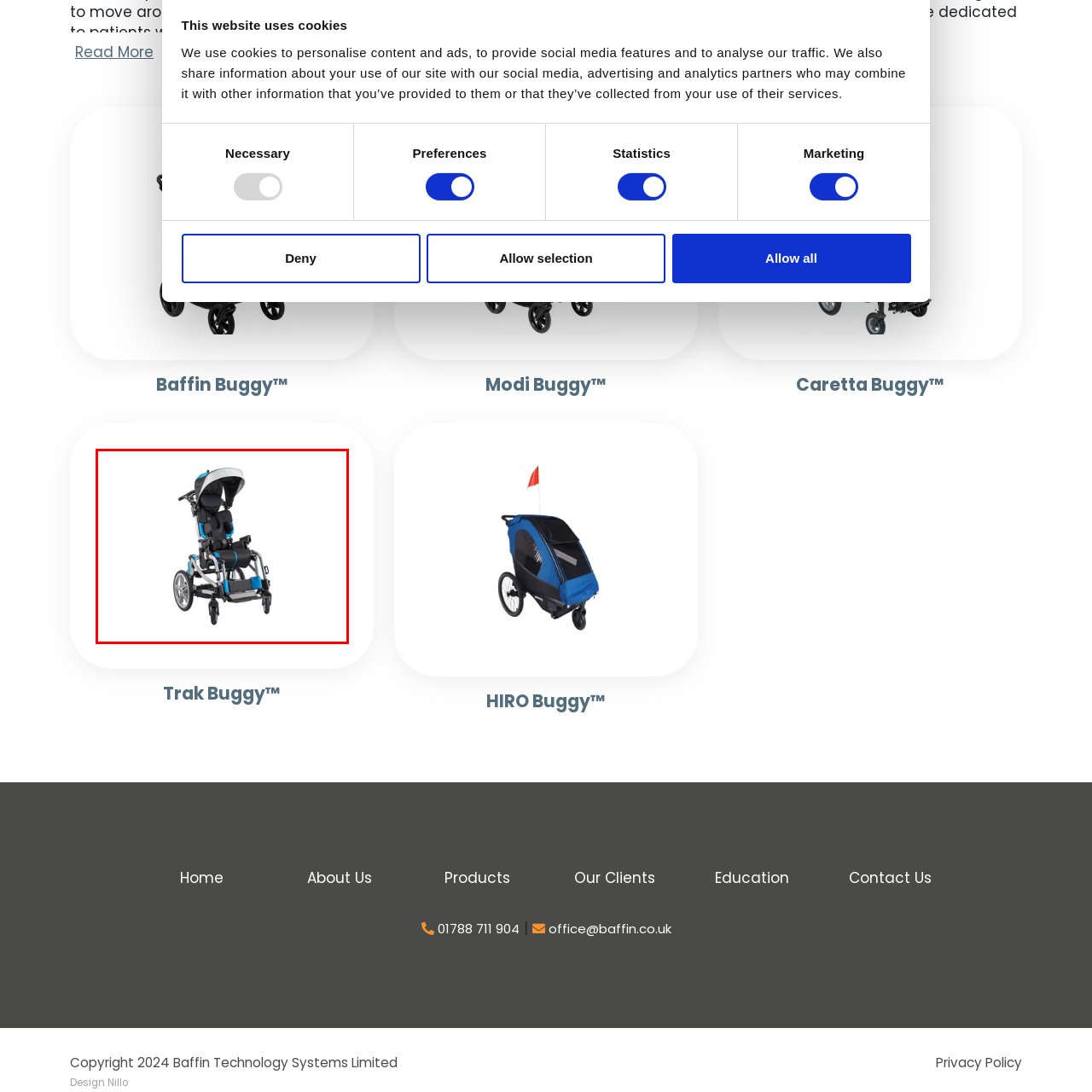What is the benefit of the adjustable components in the Trak Buggy?
Look closely at the image highlighted by the red bounding box and give a comprehensive answer to the question.

The caption explains that the Trak Buggy has adjustable components, including a backrest and footrest, which ensures that the child maintains a neutral posture throughout their time in the stroller, providing maximum comfort and support.